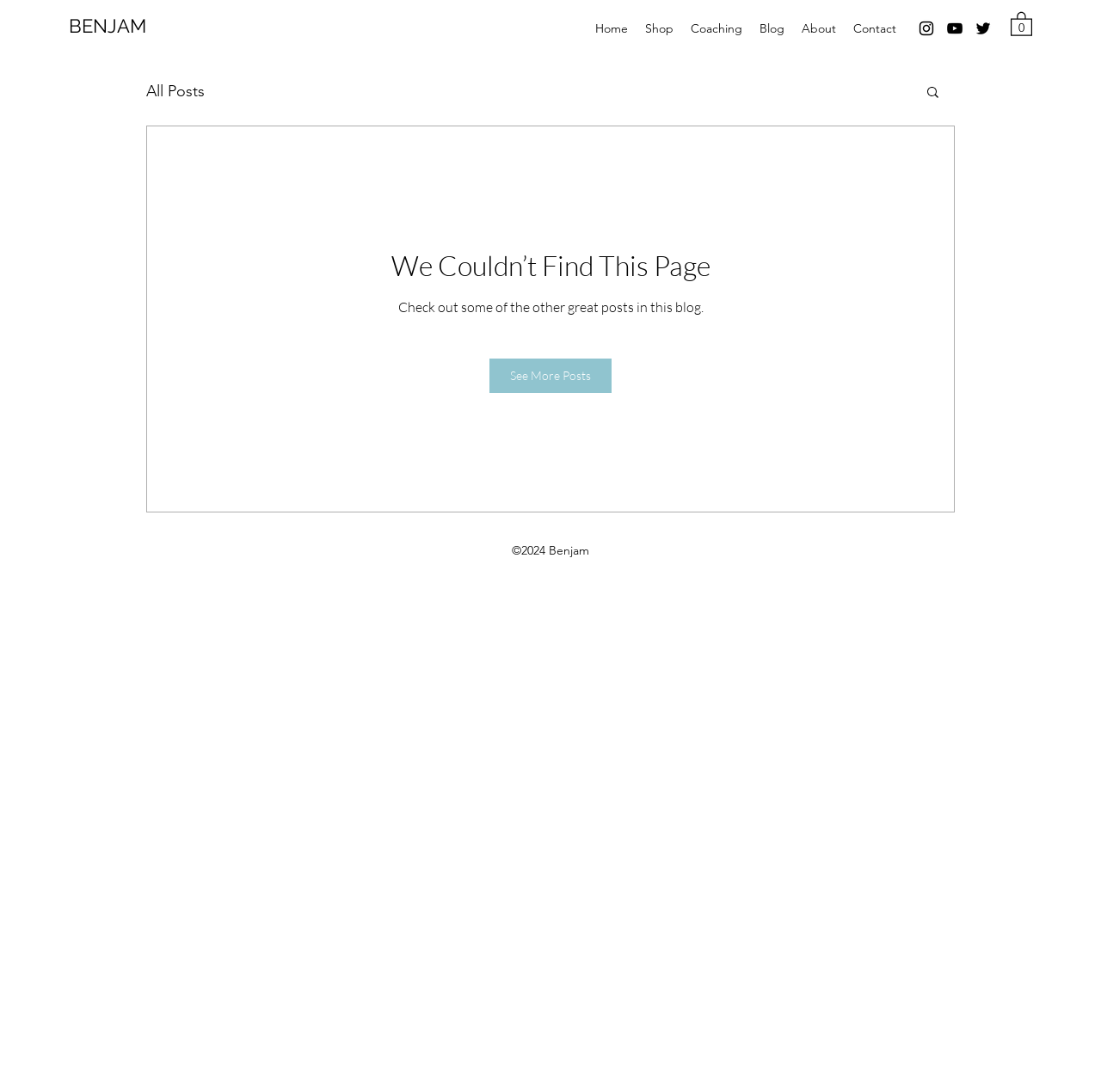Analyze the image and deliver a detailed answer to the question: What is the name of the website?

The name of the website can be determined by looking at the top-left corner of the webpage, where the link 'BENJAM' is located, indicating that the website belongs to someone or something named Benjam.